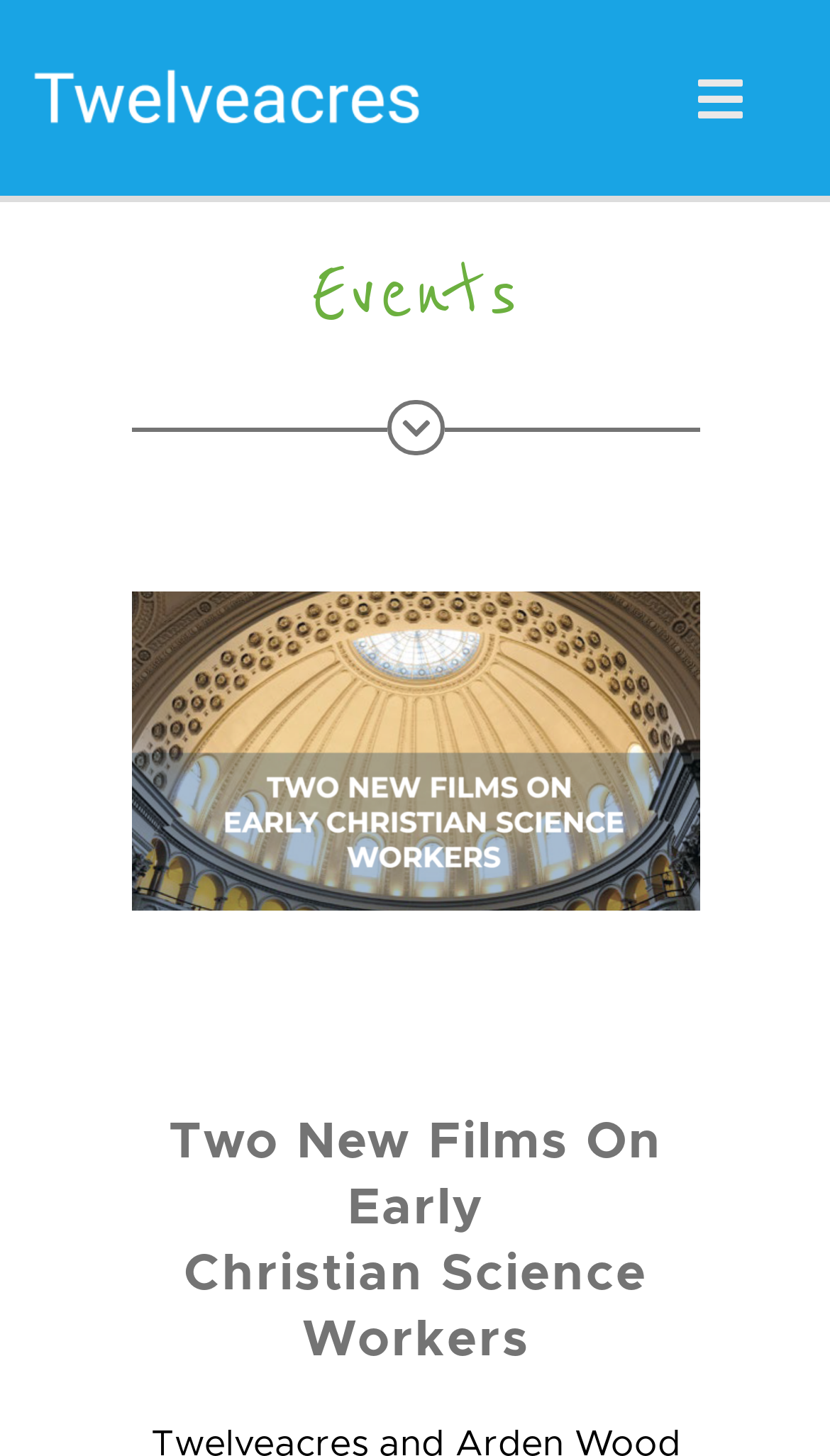Please provide a brief answer to the following inquiry using a single word or phrase:
What is the image below the 'Events' heading?

An image